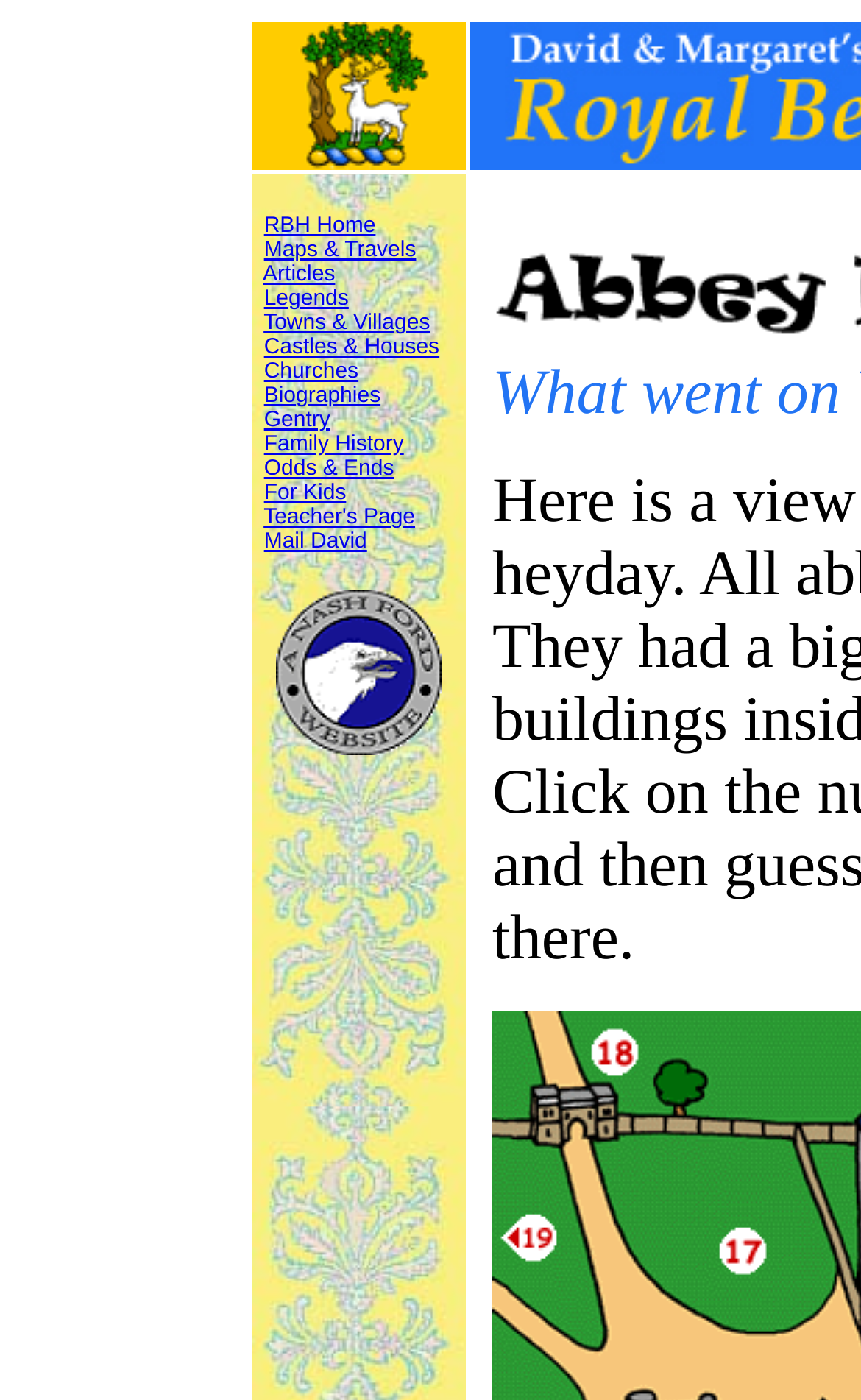Offer a meticulous description of the webpage's structure and content.

This webpage is about Berkshire History for Kids, specifically focusing on the different parts of an abbey. At the top, there is a header section with a logo image labeled "History Homework Help" on the left, accompanied by a series of links to various sections of the website, including "RBH Home", "Maps & Travels", "Articles", and more. These links are arranged horizontally, with a small gap between each link.

Below the header section, there is a large image that takes up most of the page's width. The image is likely related to the topic of abbeys, but its exact content is not specified.

The rest of the page is dedicated to a comprehensive list of links, organized into a table-like structure. There are 14 links in total, each with a brief label describing its content. These links cover a range of topics related to Berkshire history, including "Castles & Houses", "Churches", "Biographies", and "Family History". The links are arranged in a vertical column, with a small gap between each link.

At the very bottom of the page, there is a small gap, followed by a single link labeled "Mail David". This link is likely a contact or feedback link for the website.